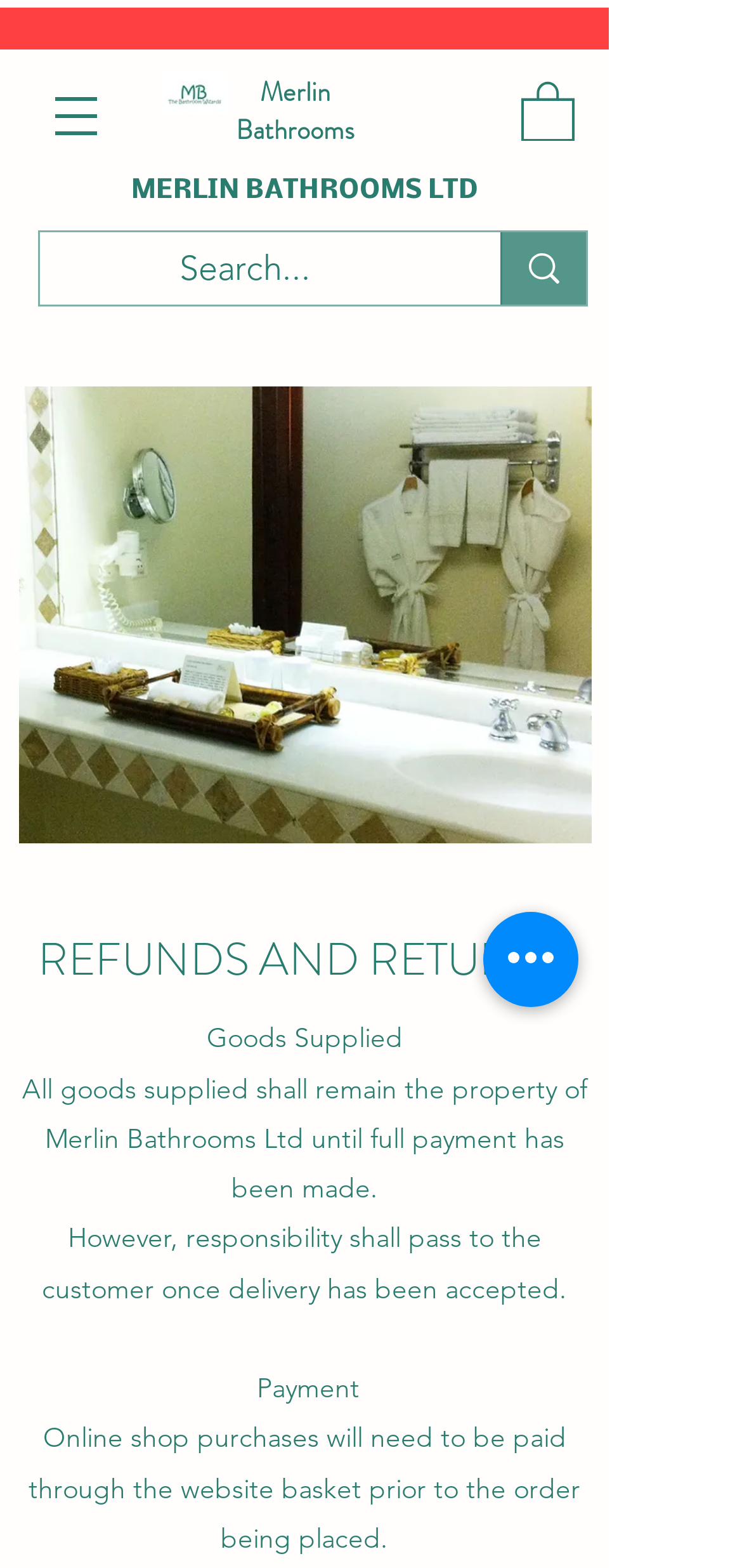Please respond to the question using a single word or phrase:
What is the company name?

Merlin Bathrooms Ltd